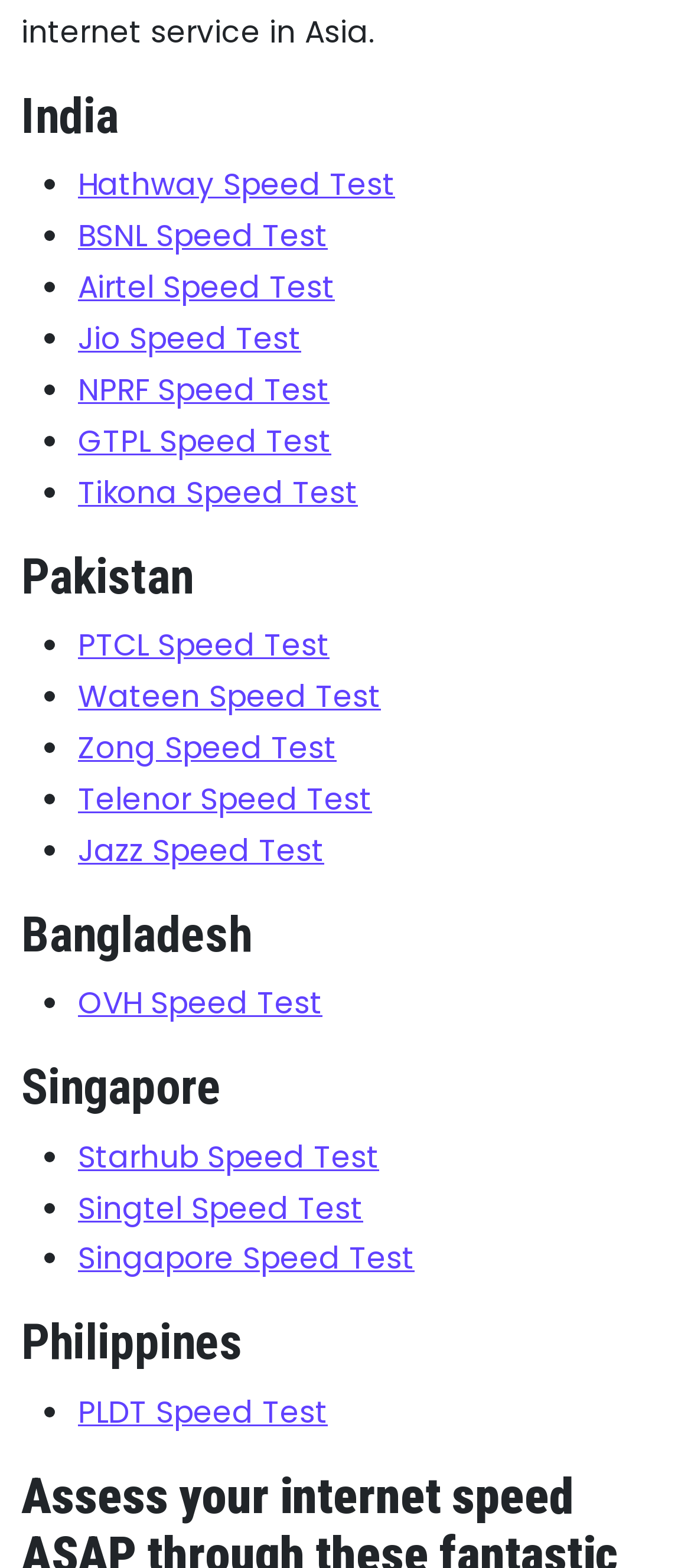What is the name of the ISP under Bangladesh?
Refer to the image and answer the question using a single word or phrase.

OVH